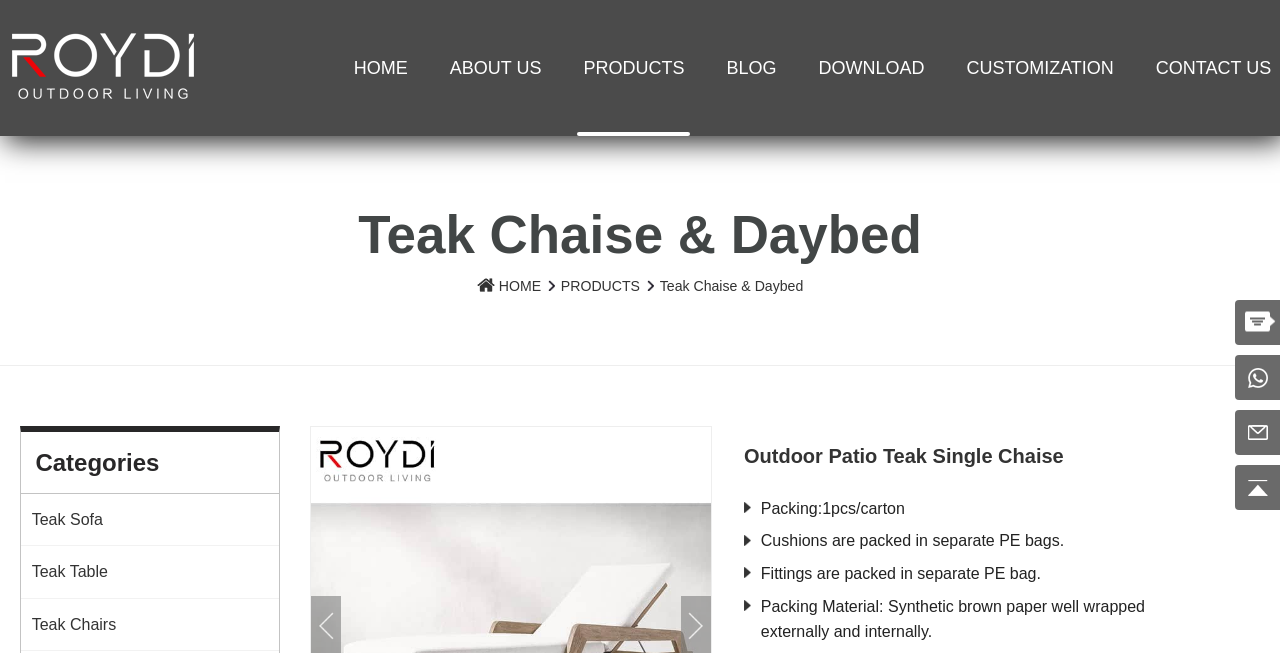Using the details from the image, please elaborate on the following question: What is the brand of the furniture?

I found the brand name 'Roydi Furniture' by looking at the top-left corner of the webpage, where there is a link and an image with the same name.